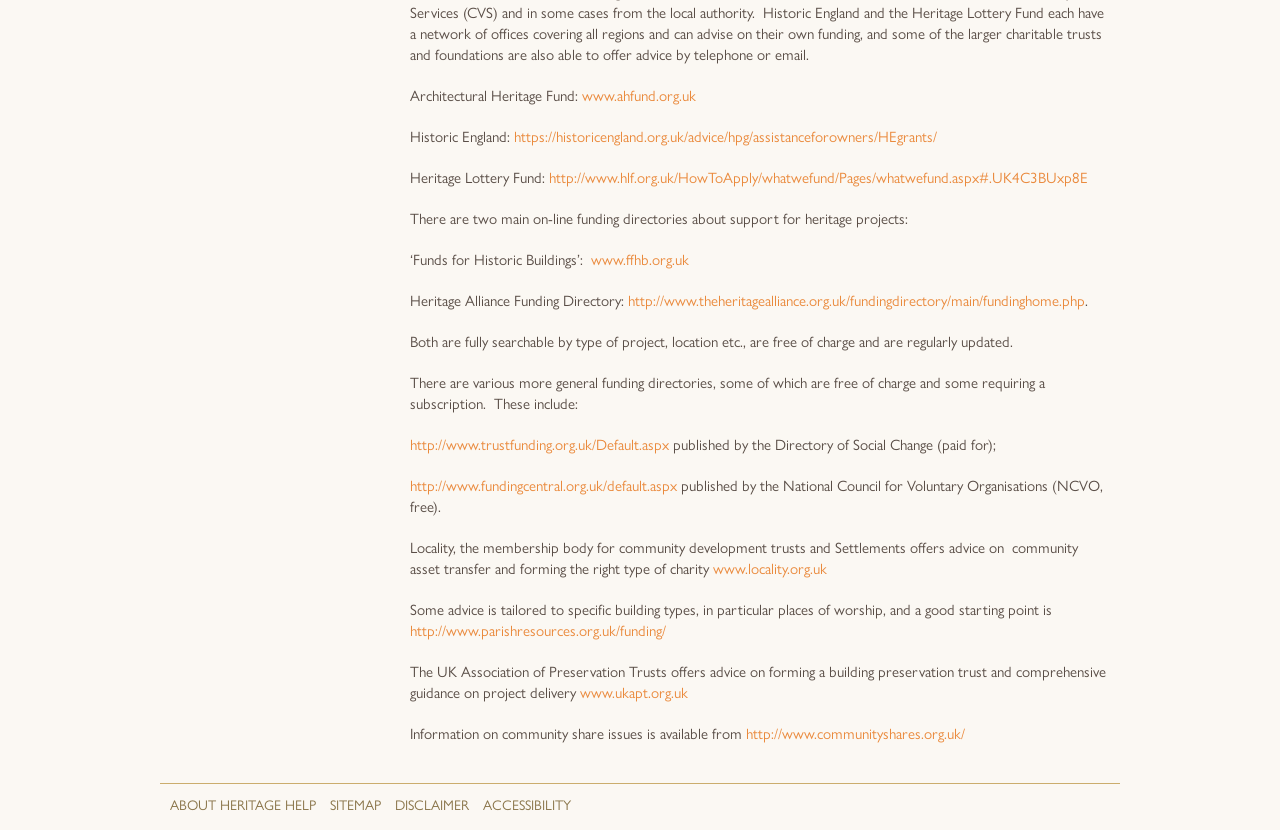What is the purpose of the Locality organization?
Offer a detailed and exhaustive answer to the question.

The webpage mentions that Locality, the membership body for community development trusts and Settlements, offers advice on community asset transfer and forming the right type of charity. This suggests that Locality's purpose is to provide guidance and support for community-based initiatives.